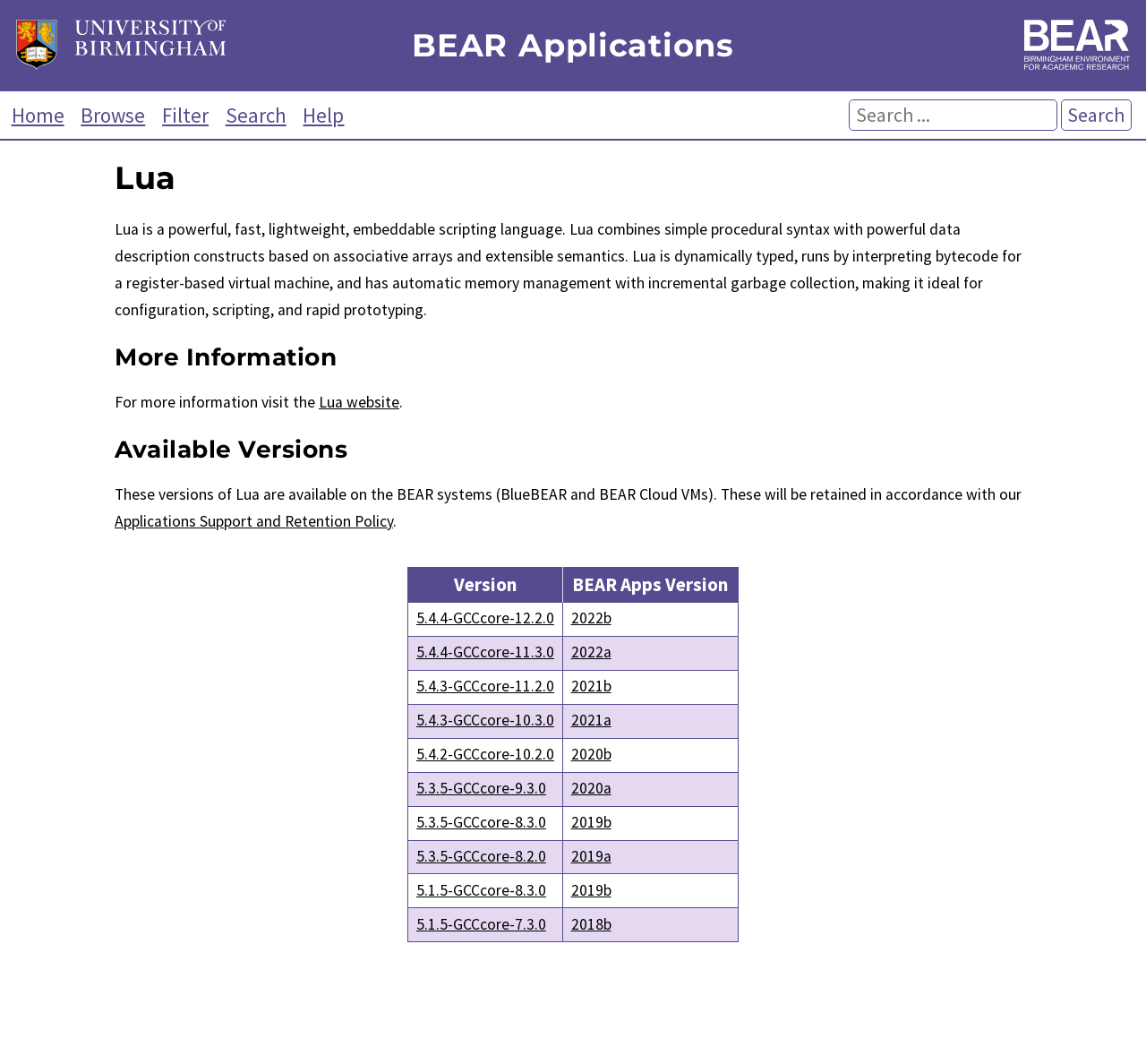Construct a comprehensive caption that outlines the webpage's structure and content.

The webpage is about BEAR Applications, specifically focusing on Lua, a powerful and lightweight scripting language. At the top left corner, there is a University of Birmingham logo, and at the top right corner, there is a Birmingham Environment for Academic Research (BEAR) logo. 

Below the logos, there is a navigation menu with links to "Home", "Browse", "Filter", "Search", and "Help". To the right of the navigation menu, there is a search bar with a search button.

The main content of the page is divided into several sections. The first section is a heading that reads "Lua", followed by a brief description of Lua as a scripting language. 

Below the description, there is a section titled "More Information" with a link to the Lua website. 

The next section is titled "Available Versions" and provides a table listing different versions of Lua available on the BEAR systems, along with their corresponding BEAR Apps versions. The table has two columns, "Version" and "BEAR Apps Version", and each row represents a different version of Lua. There are 10 rows in the table, each with a link to the specific version of Lua.

Throughout the page, there are no images other than the two logos at the top. The overall layout is organized and easy to follow, with clear headings and concise text.